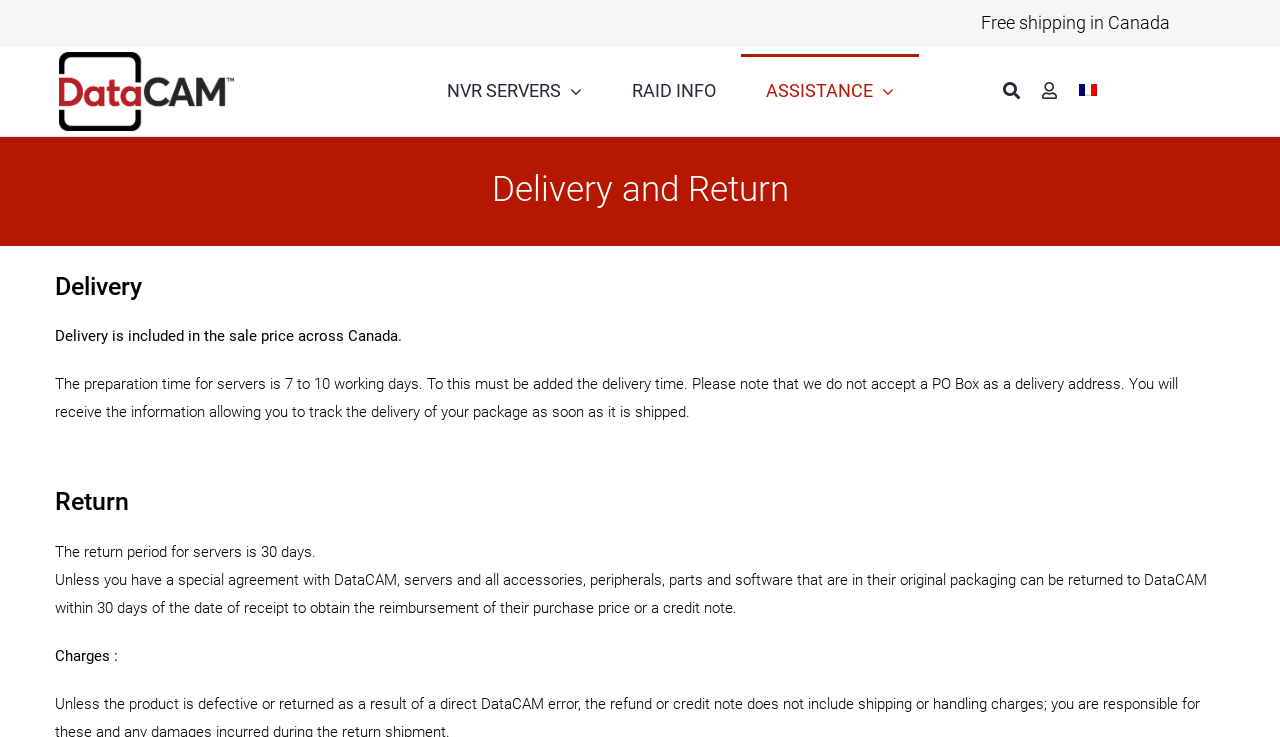What is the purpose of the logo at the top left corner? Using the information from the screenshot, answer with a single word or phrase.

DataCAM logo